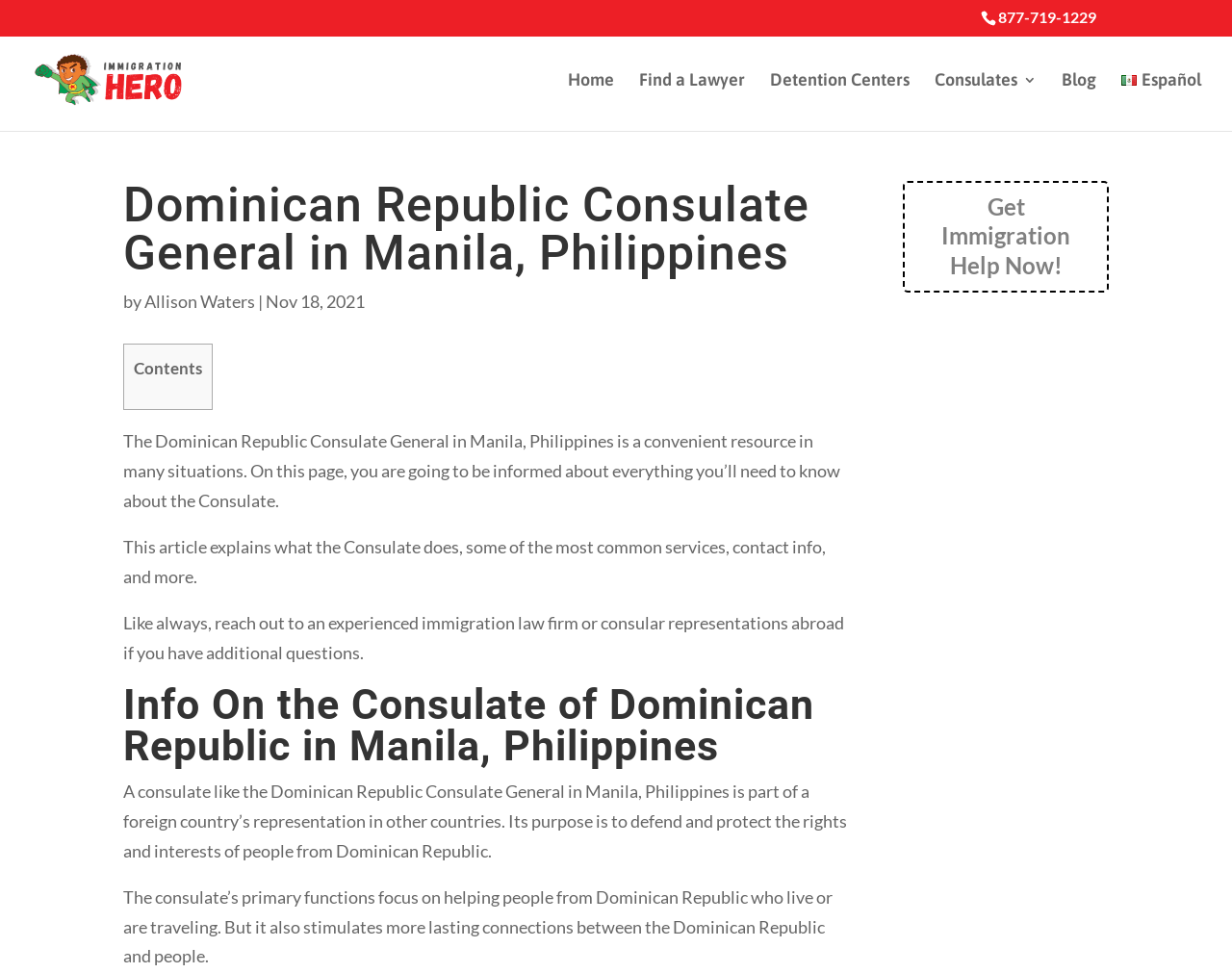Please mark the clickable region by giving the bounding box coordinates needed to complete this instruction: "view the college magazine".

None